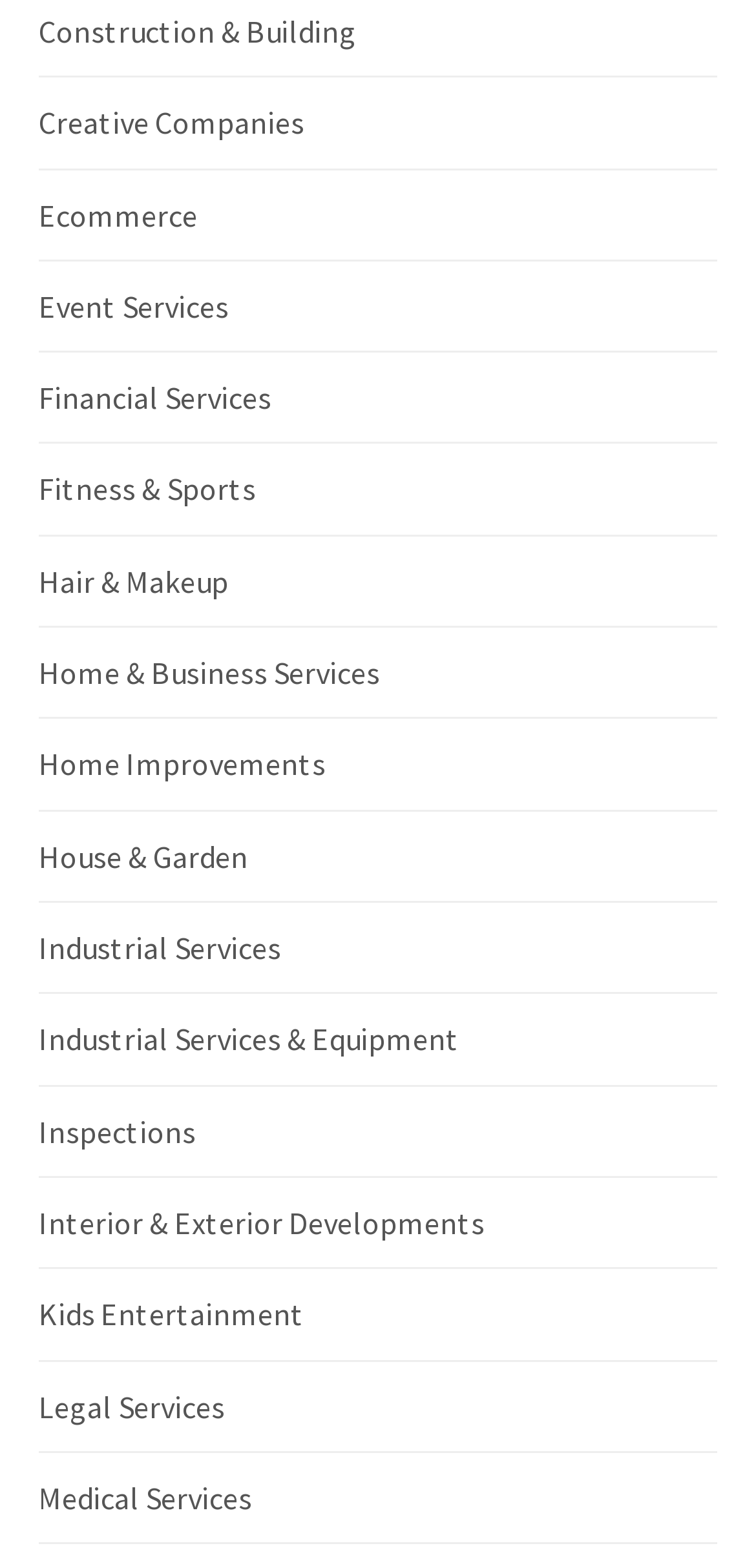Identify the bounding box coordinates of the section that should be clicked to achieve the task described: "Click on the 'How long does a deposit take to settle?' link".

None